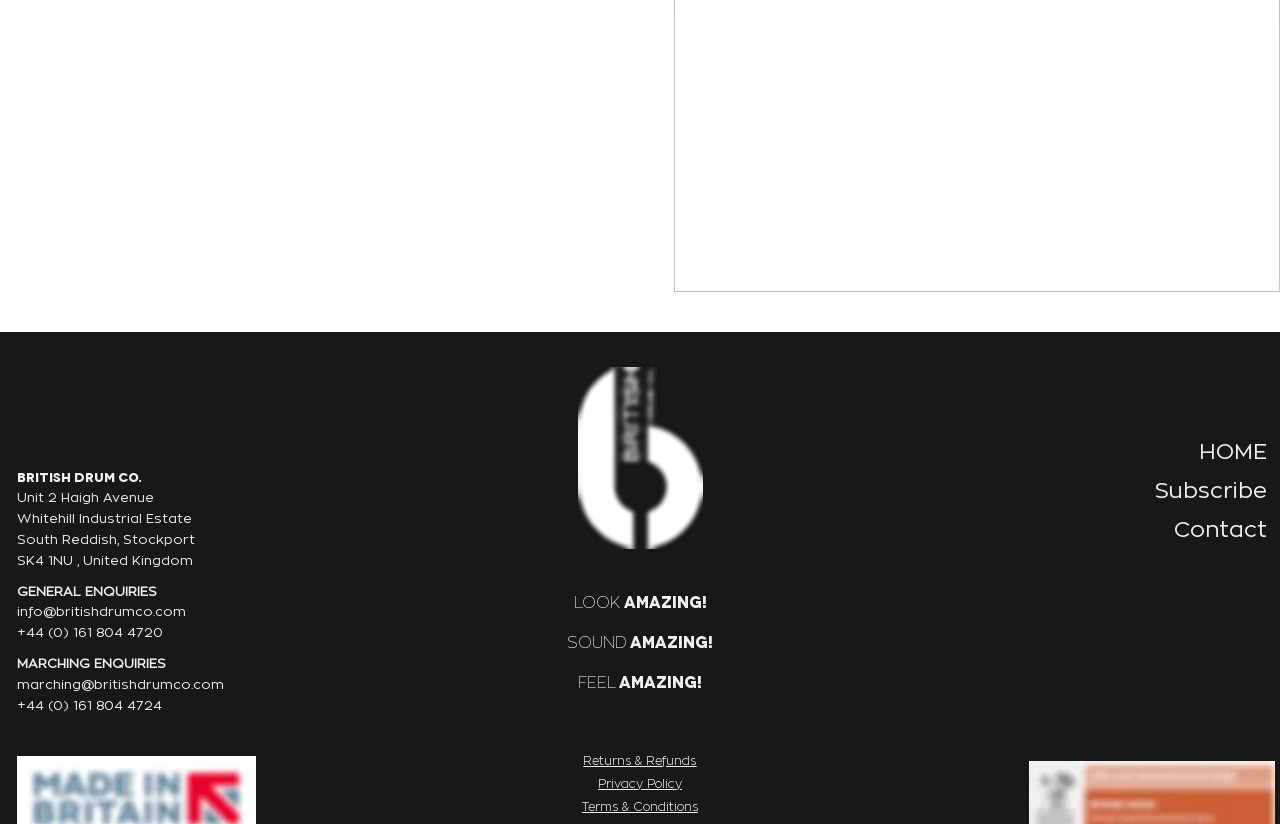Please identify the bounding box coordinates of the element I need to click to follow this instruction: "Subscribe to newsletter".

[0.799, 0.572, 0.99, 0.619]